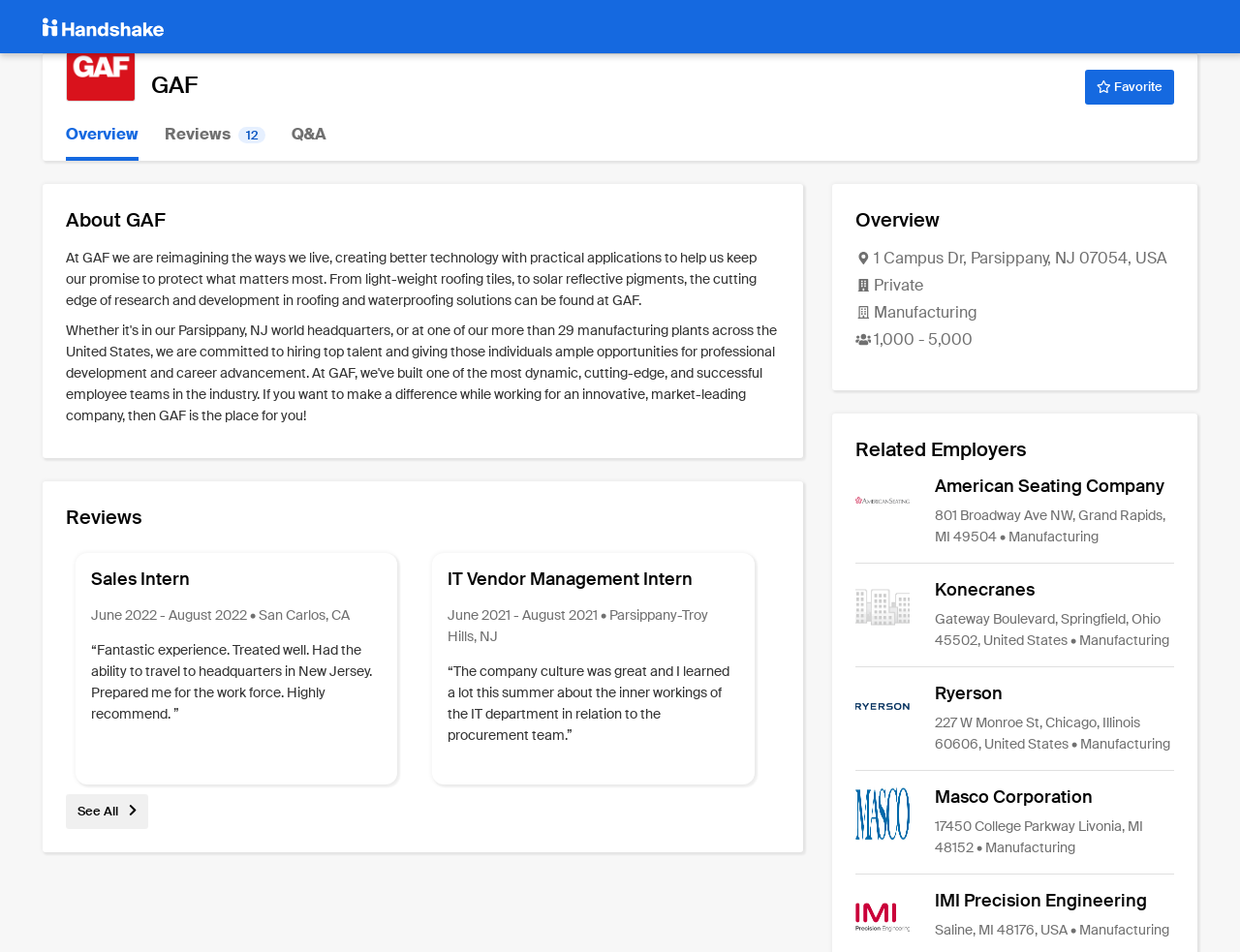Show the bounding box coordinates for the element that needs to be clicked to execute the following instruction: "Read reviews from 'Sales Intern'". Provide the coordinates in the form of four float numbers between 0 and 1, i.e., [left, top, right, bottom].

[0.073, 0.597, 0.308, 0.622]